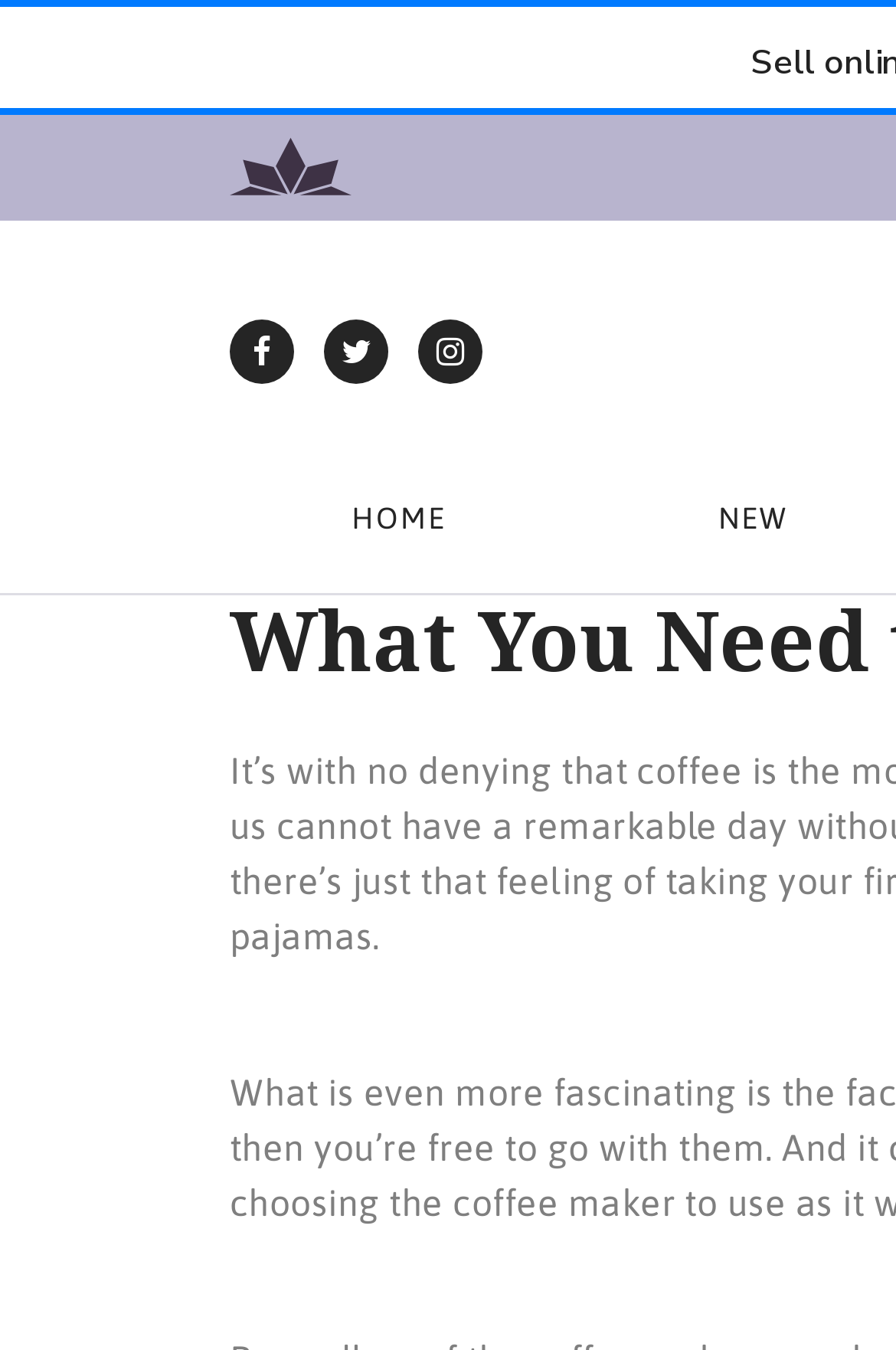Is there an image on the top?
From the image, provide a succinct answer in one word or a short phrase.

Yes